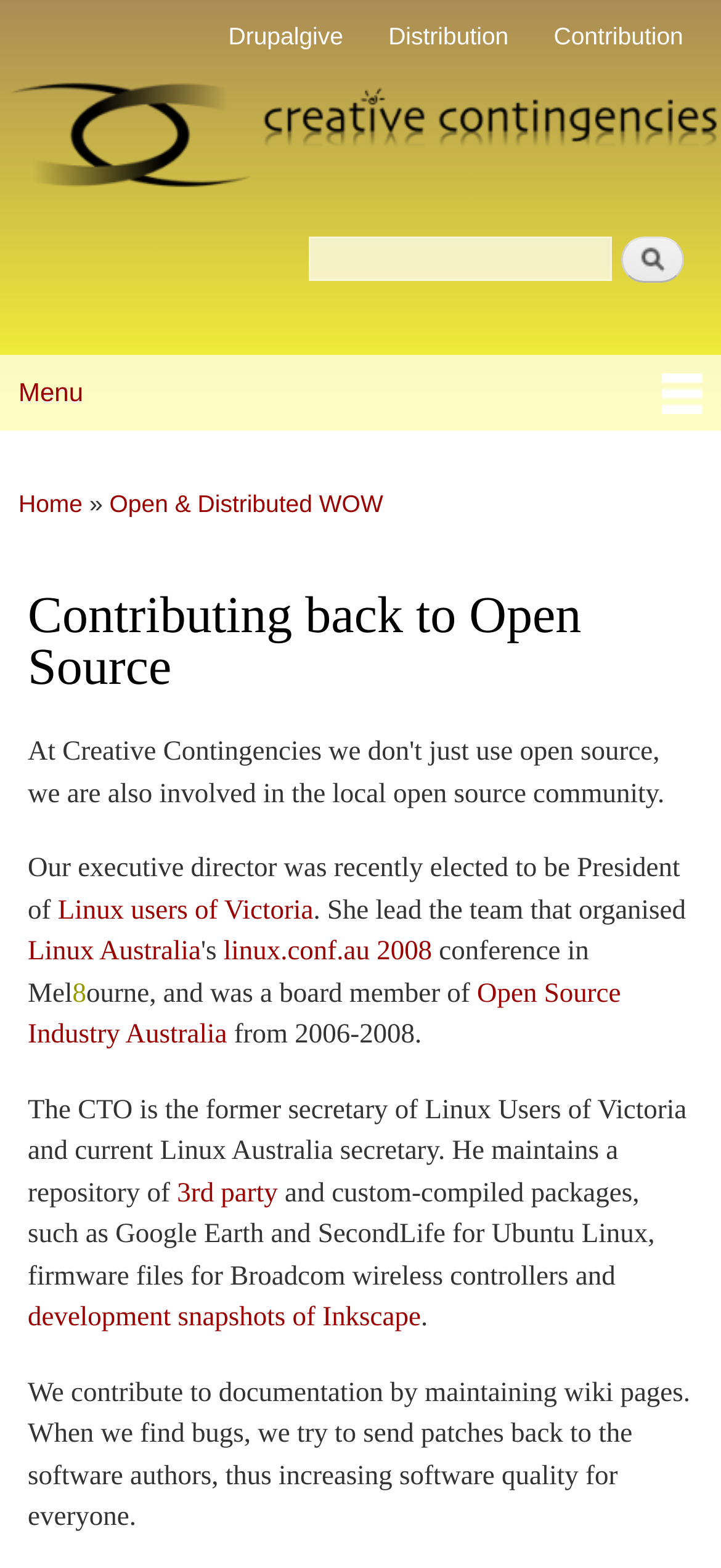Please find the bounding box coordinates of the element that you should click to achieve the following instruction: "Search for something". The coordinates should be presented as four float numbers between 0 and 1: [left, top, right, bottom].

[0.428, 0.151, 0.849, 0.179]